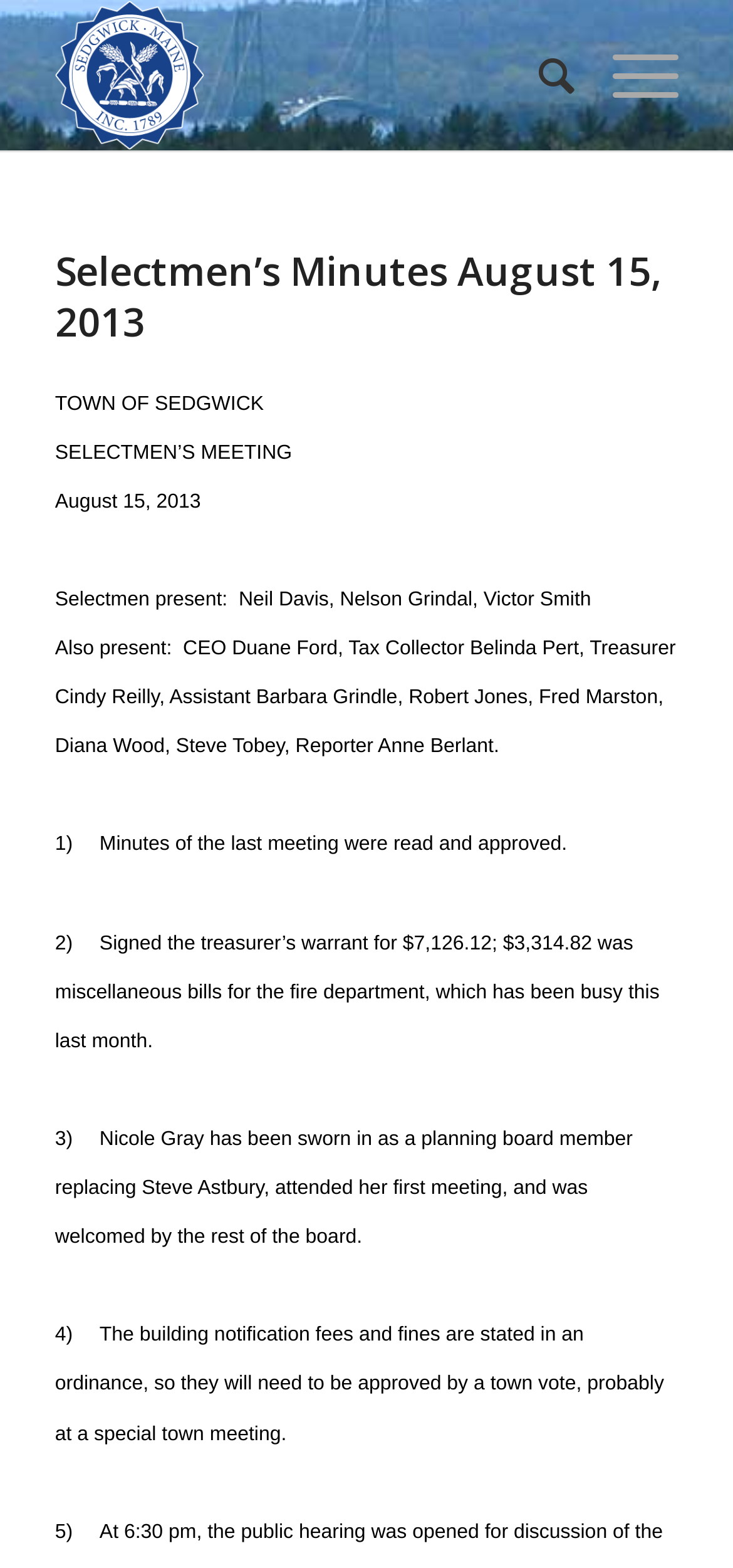From the webpage screenshot, predict the bounding box coordinates (top-left x, top-left y, bottom-right x, bottom-right y) for the UI element described here: Search

[0.684, 0.0, 0.784, 0.096]